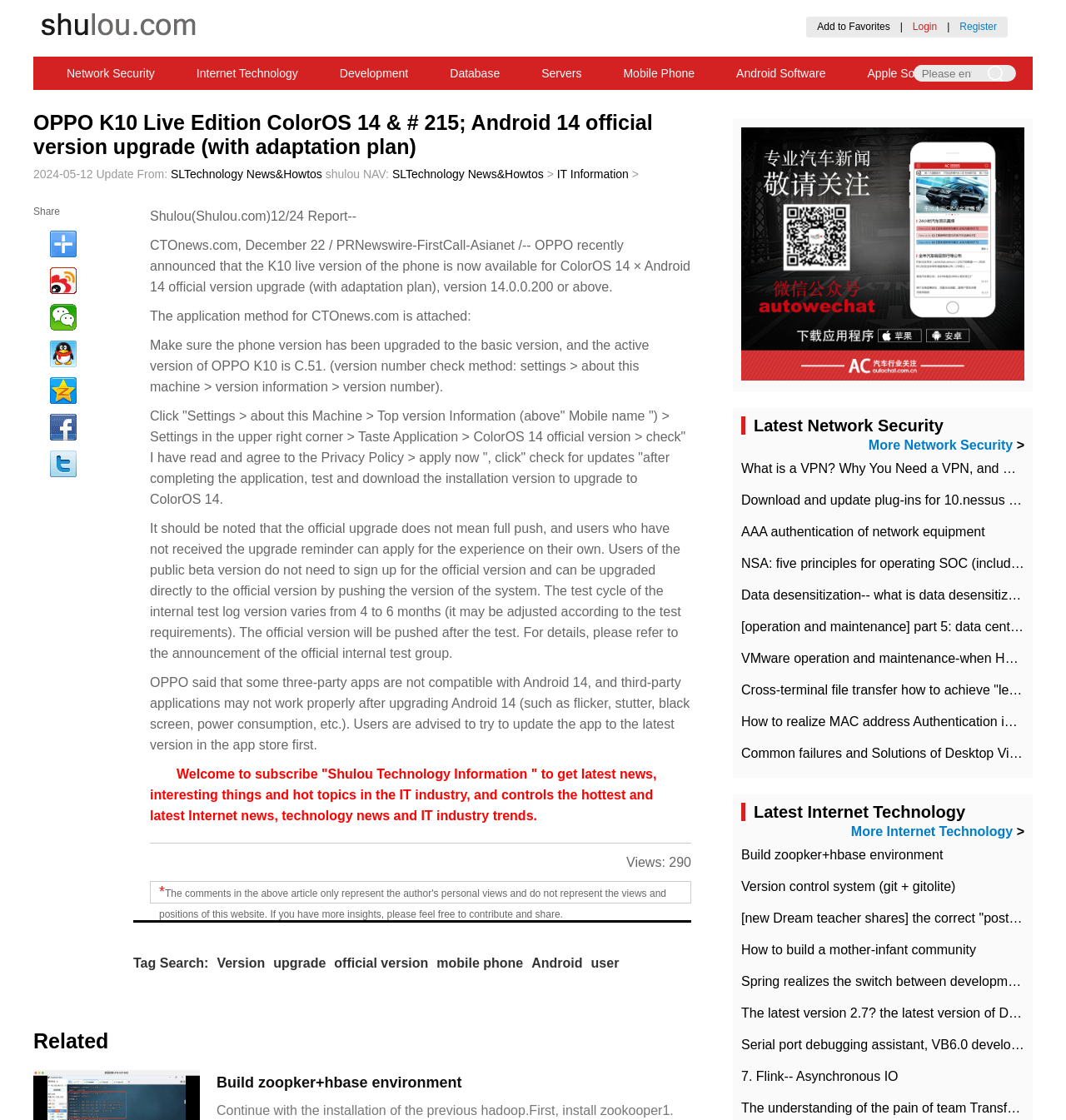Locate the bounding box coordinates of the clickable element to fulfill the following instruction: "Search for keywords". Provide the coordinates as four float numbers between 0 and 1 in the format [left, top, right, bottom].

[0.857, 0.058, 0.911, 0.073]